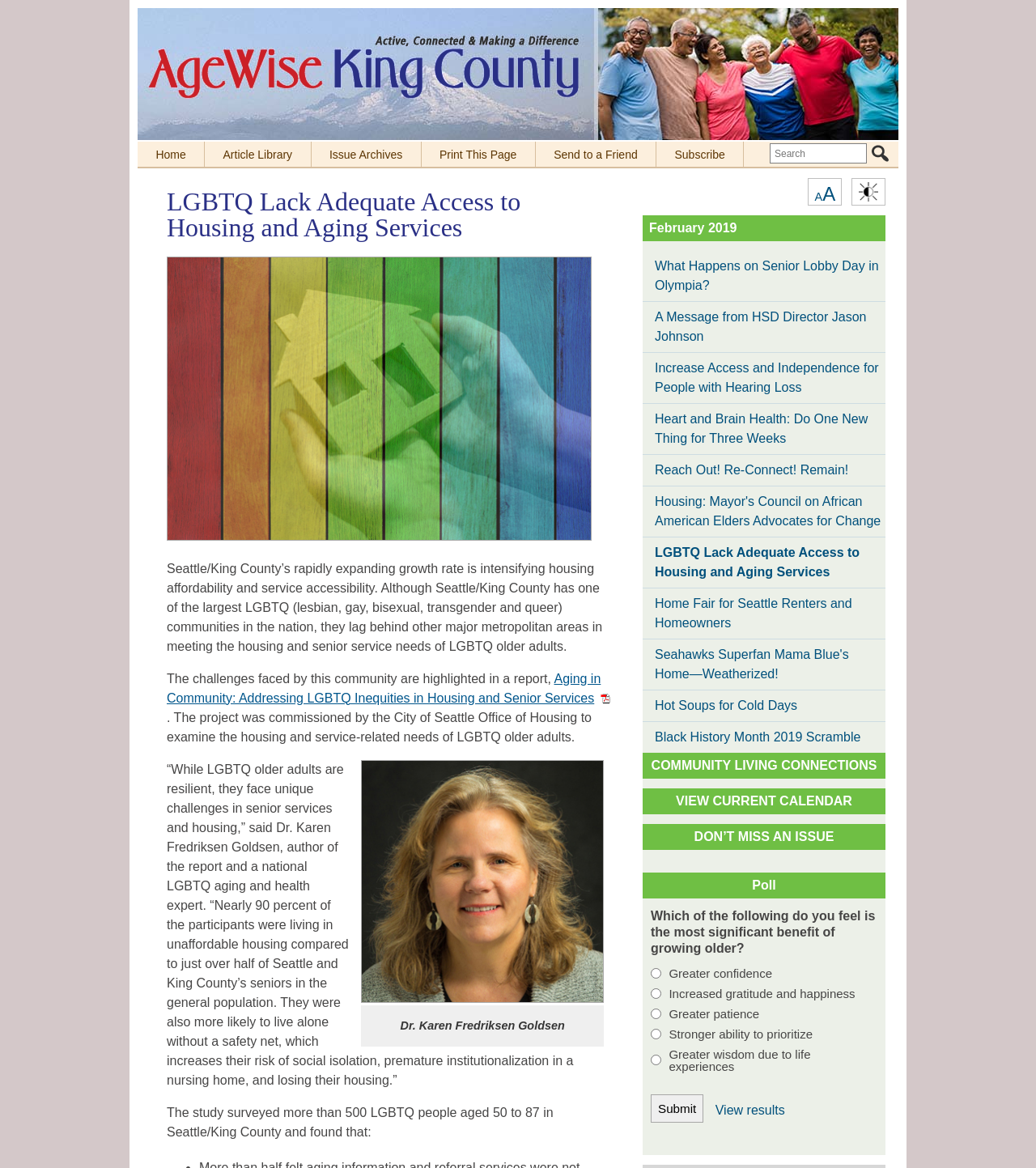Create a detailed description of the webpage's content and layout.

The webpage is about LGBTQ individuals lacking adequate access to housing and aging services in Seattle/King County. At the top, there is a navigation menu with links to "Home", "Article Library", "Issues Archives", and a search bar. Below the navigation menu, there is a heading that reads "LGBTQ Lack Adequate Access to Housing and Aging Services". 

Following the heading, there is a paragraph of text that explains the issue, stating that Seattle/King County has one of the largest LGBTQ communities in the nation, but they lag behind in meeting the housing and senior service needs of LGBTQ older adults. The text also mentions a report that highlights the challenges faced by this community.

Below the paragraph, there is an image with a caption, and a quote from Dr. Karen Fredriksen Goldsen, the author of the report. The quote discusses the unique challenges faced by LGBTQ older adults, including unaffordable housing and social isolation.

The webpage then presents the findings of the study, which surveyed over 500 LGBTQ people aged 50 to 87 in Seattle/King County. The study found that nearly 90 percent of the participants were living in unaffordable housing, and they were more likely to live alone without a safety net.

On the right side of the webpage, there is a list of links to other articles, including "What Happens on Senior Lobby Day in Olympia?", "A Message from HSD Director Jason Johnson", and "Increase Access and Independence for People with Hearing Loss". 

At the bottom of the webpage, there is a poll asking users which benefit of growing older they feel is most significant, with options including greater confidence, increased gratitude and happiness, and greater wisdom due to life experiences. Users can submit their answers and view the results.